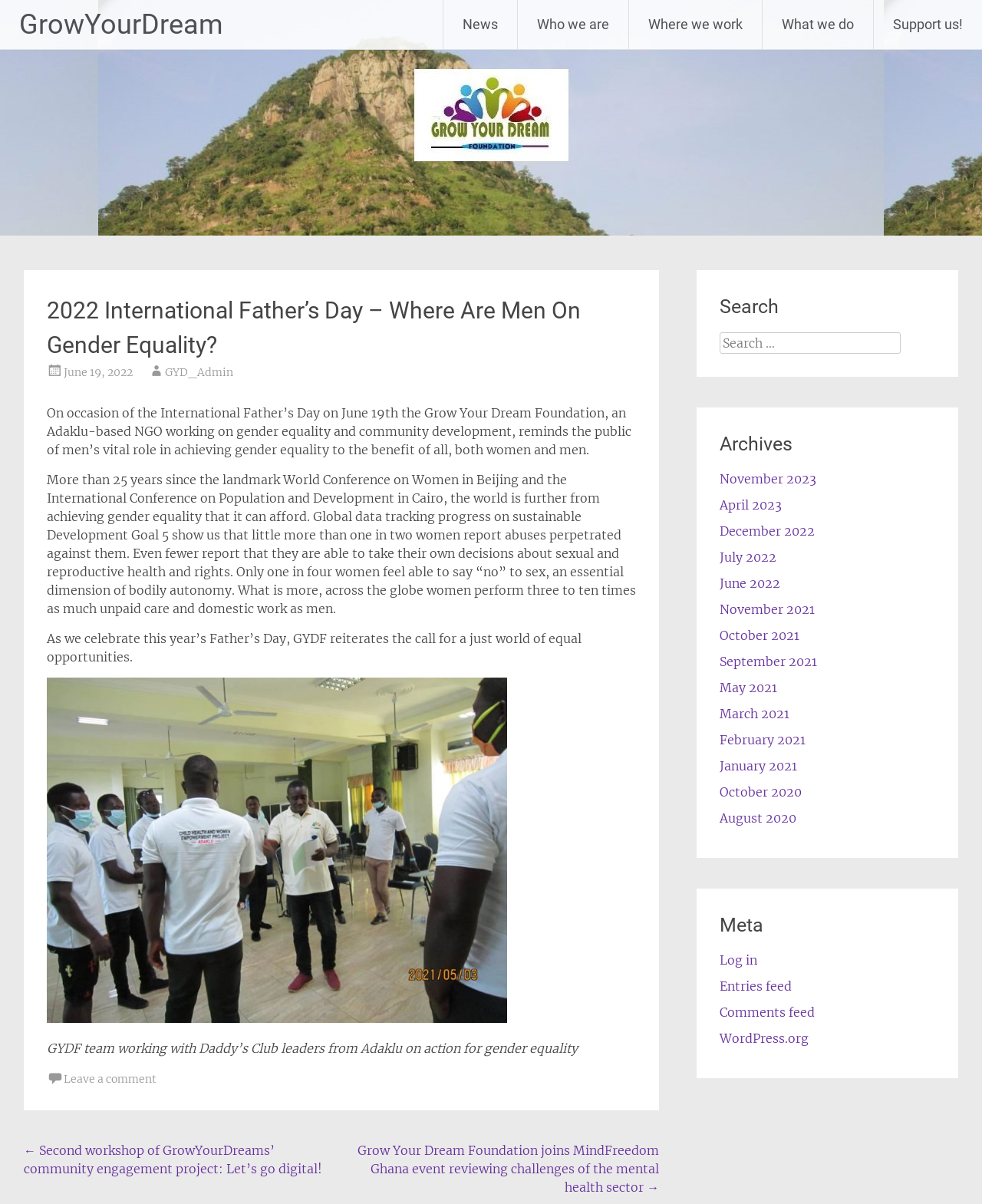How many sections are there in the right sidebar? Based on the image, give a response in one word or a short phrase.

3